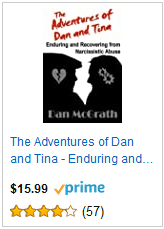What is the symbol on the book cover?
Examine the webpage screenshot and provide an in-depth answer to the question.

The book cover features a silhouette of a couple set against a stark background, with a broken heart image, which symbolizes the emotional struggles depicted in the narrative of the book.